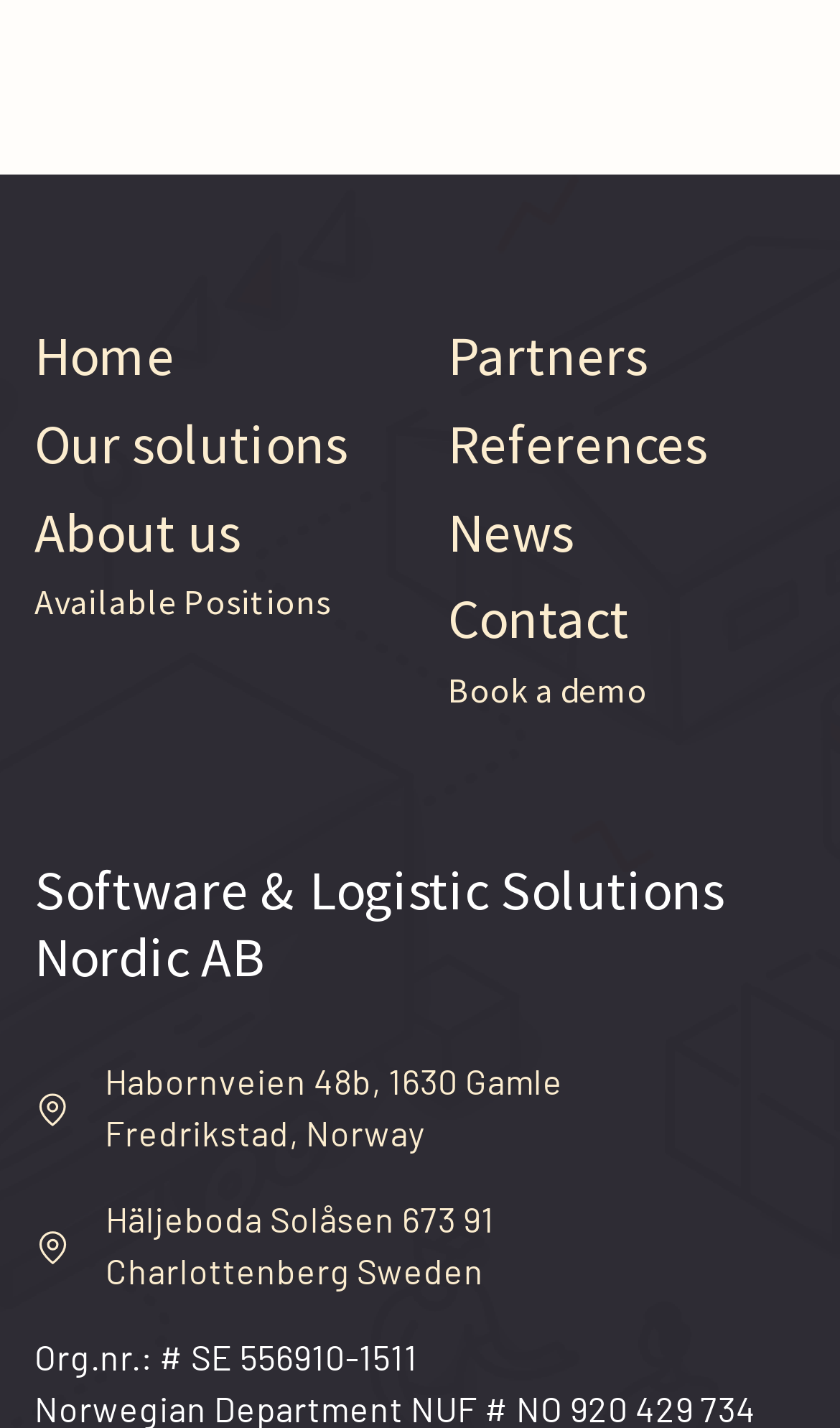Please identify the bounding box coordinates of the clickable region that I should interact with to perform the following instruction: "Book a demo". The coordinates should be expressed as four float numbers between 0 and 1, i.e., [left, top, right, bottom].

[0.533, 0.468, 0.771, 0.499]